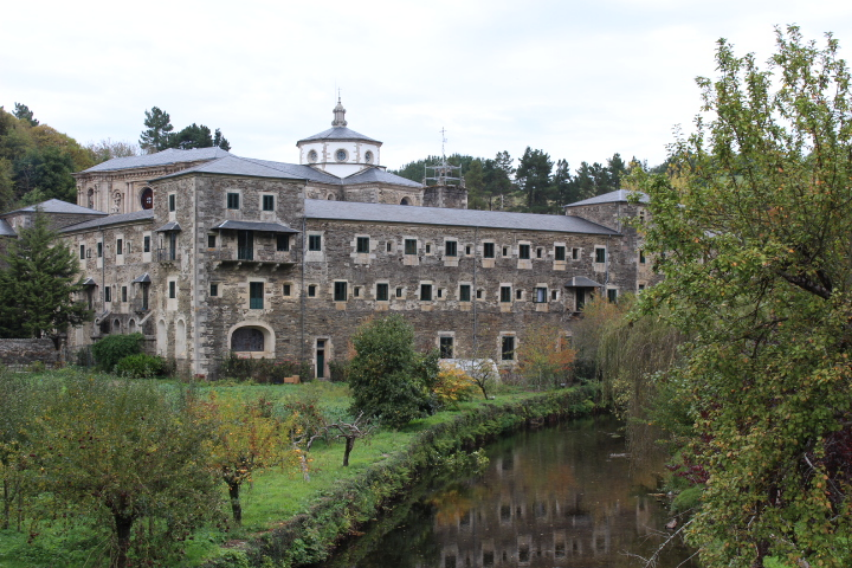Offer an in-depth caption for the image presented.

The image showcases the striking architecture of the Samos Monastery, a significant historical site located in Galicia, Spain. This centuries-old structure is nestled alongside a serene river, surrounded by lush greenery. The monastery features a combination of stone walls and a distinctive domed roof, illustrating its architectural grandeur and historical significance. As one of the largest and oldest Galician monastic foundations, Samos Monastery has played a vital role in the Camino de Santiago pilgrimage route, drawing visitors and pilgrims alike to its tranquil beauty and rich heritage. The scene captures the harmonious blend of natural surroundings and man-made architecture, highlighting its place in the picturesque landscape of the region.